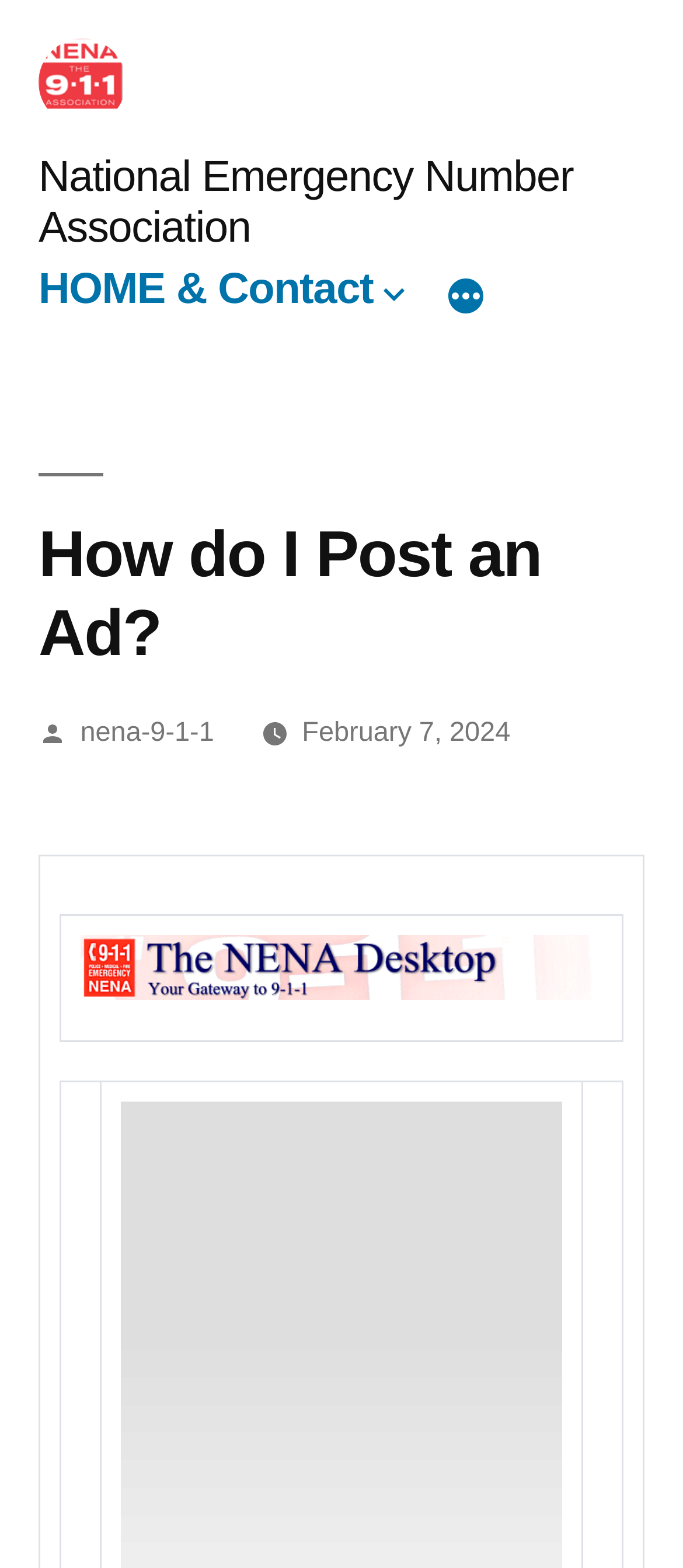How many menu items are in the top menu?
Craft a detailed and extensive response to the question.

I found the answer by examining the navigation element 'Top Menu', which contains two links, 'HOME & Contact' and 'More', indicating that there are two menu items in the top menu.